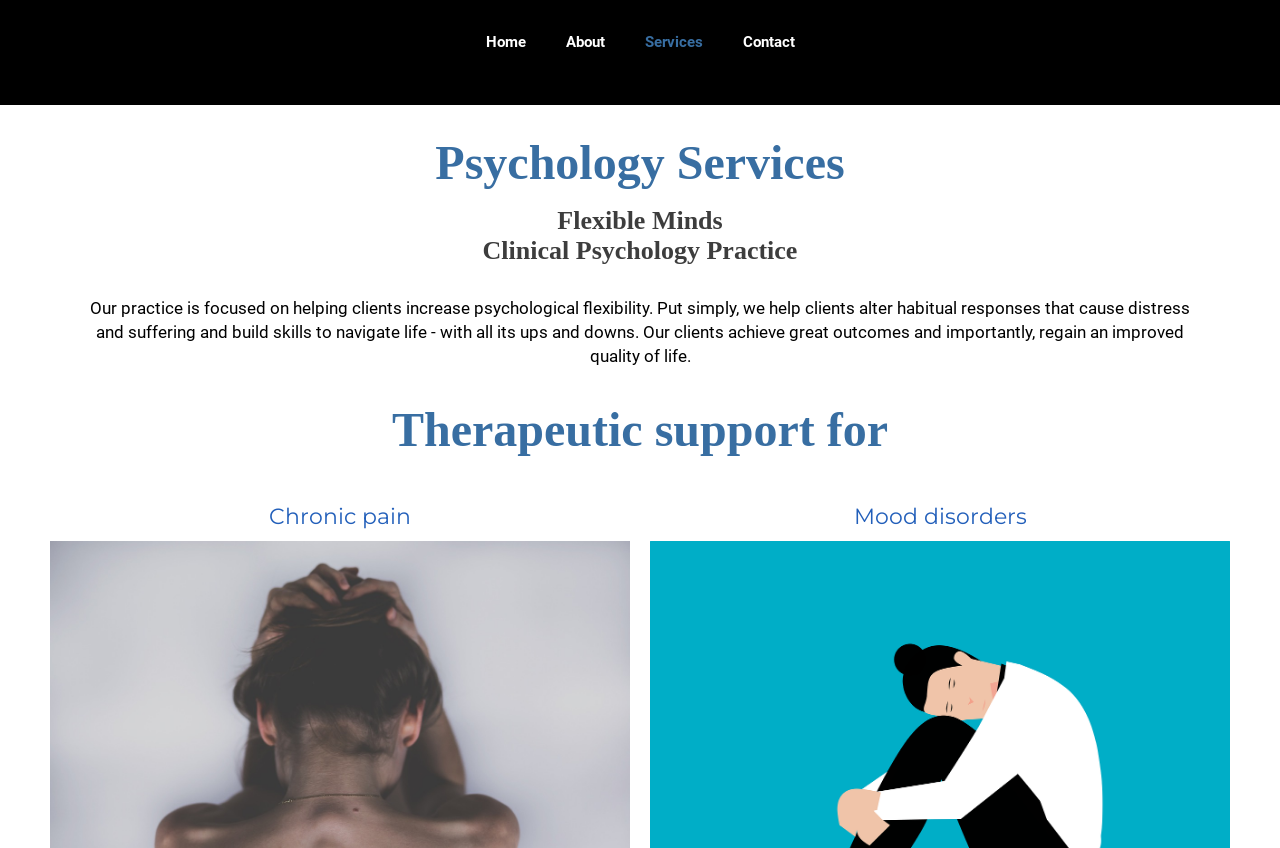Explain in detail what you observe on this webpage.

The webpage is titled "Psychology Services" and appears to be a professional website for a clinical psychology practice. At the top of the page, there is a navigation menu with four links: "Home", "About", "Services", and "Contact", which are evenly spaced and aligned horizontally.

Below the navigation menu, there is a large heading that repeats the title "Psychology Services". Following this heading, there is a brief introduction to the practice, which is divided into three lines of text. The first line reads "Flexible Minds", the second line reads "Clinical Psychology Practice", and the third line provides a detailed description of the practice's focus and goals.

Further down the page, there are two headings that appear to categorize the therapeutic support services offered by the practice. The first heading reads "Therapeutic support for" and is positioned above two subheadings: "Chronic pain" and "Mood disorders". These subheadings are positioned side by side, with "Chronic pain" on the left and "Mood disorders" on the right.